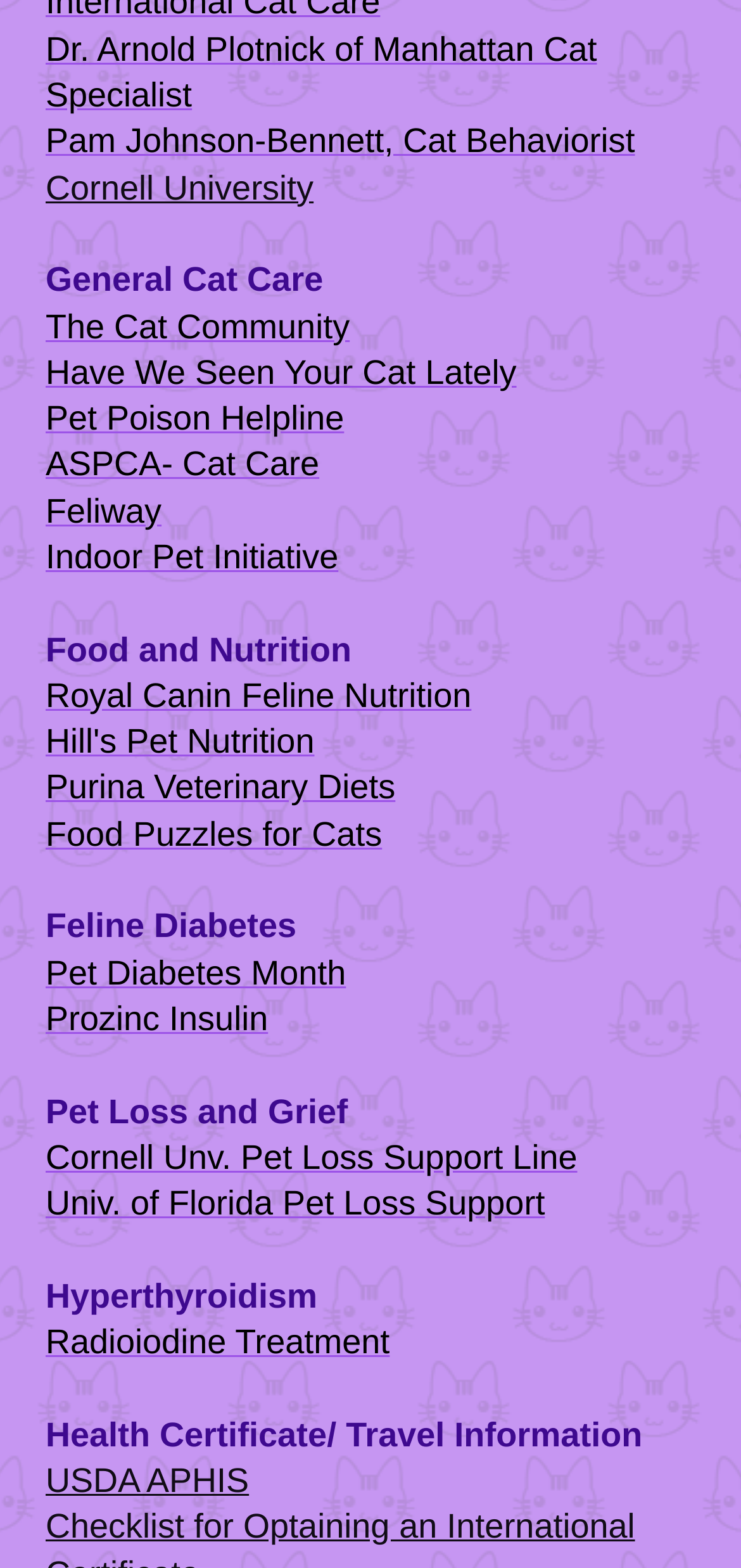Highlight the bounding box coordinates of the element you need to click to perform the following instruction: "Contact Pet Loss Support Line."

[0.062, 0.726, 0.779, 0.75]